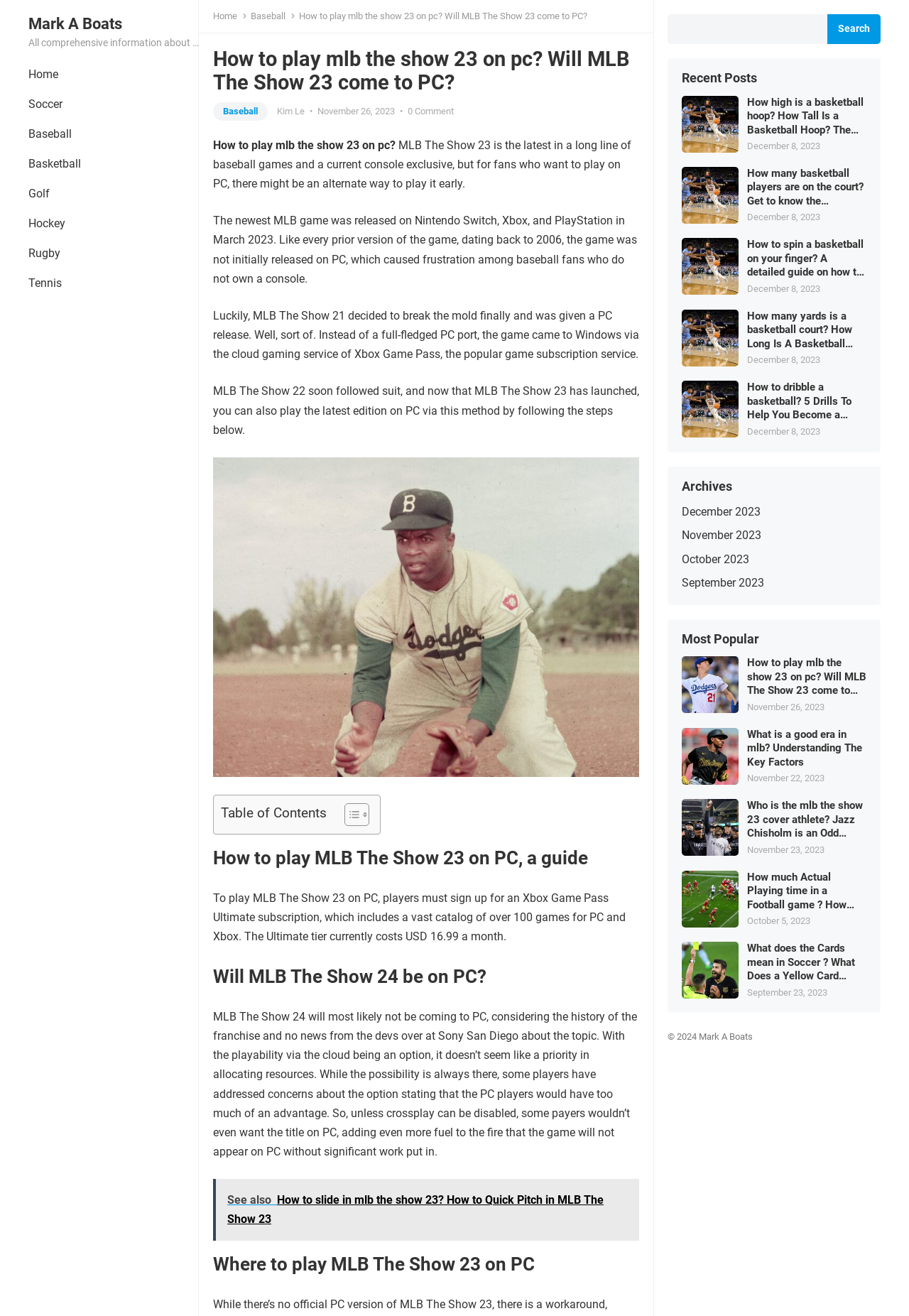Write an extensive caption that covers every aspect of the webpage.

This webpage is about playing MLB The Show 23 on PC. At the top, there is a heading "Mark A Boats" and a link to "Home" and other sports categories like "Soccer", "Baseball", "Basketball", and more. Below that, there is a brief introduction to the topic, explaining that MLB The Show 23 is a console-exclusive game, but there might be an alternative way to play it on PC.

The main content of the webpage is divided into sections. The first section explains how to play MLB The Show 23 on PC, which involves signing up for an Xbox Game Pass Ultimate subscription. There is also an image related to the topic. The next section discusses whether MLB The Show 24 will be available on PC, and the author's opinion is that it's unlikely.

The webpage also has a table of contents on the right side, which allows users to navigate to different sections of the article. Below the main content, there are links to related articles, such as "How to slide in mlb the show 23?" and "How to Quick Pitch in MLB The Show 23".

On the right side of the webpage, there is a complementary section that displays recent posts, including articles about basketball, such as "How high is a basketball hoop" and "How to spin a basketball on your finger". There are also links to archives of previous months and a section for the most popular articles.

Overall, the webpage is focused on providing information and guides related to playing MLB The Show 23 on PC, with additional resources and links to other relevant topics.